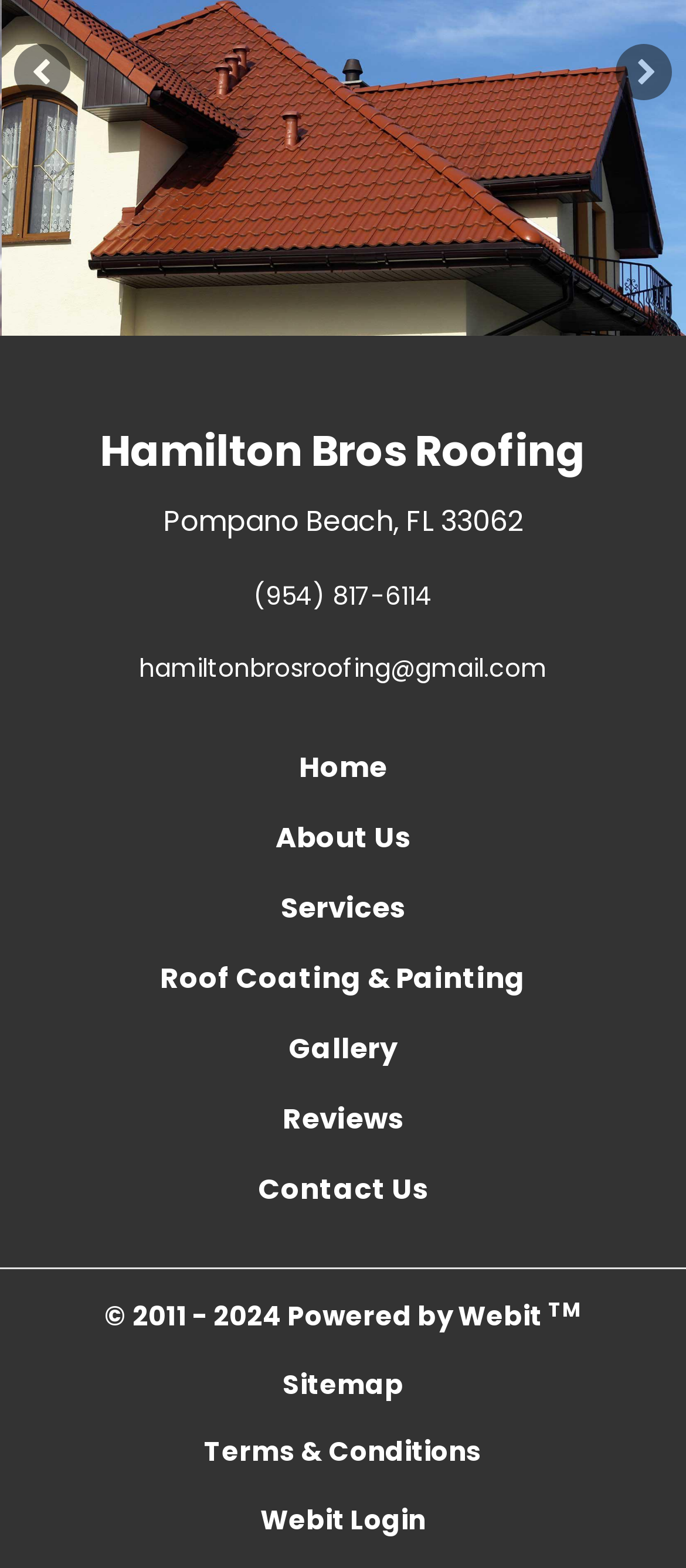Determine the bounding box coordinates for the UI element with the following description: "Roof Coating & Painting". The coordinates should be four float numbers between 0 and 1, represented as [left, top, right, bottom].

[0.192, 0.602, 0.808, 0.647]